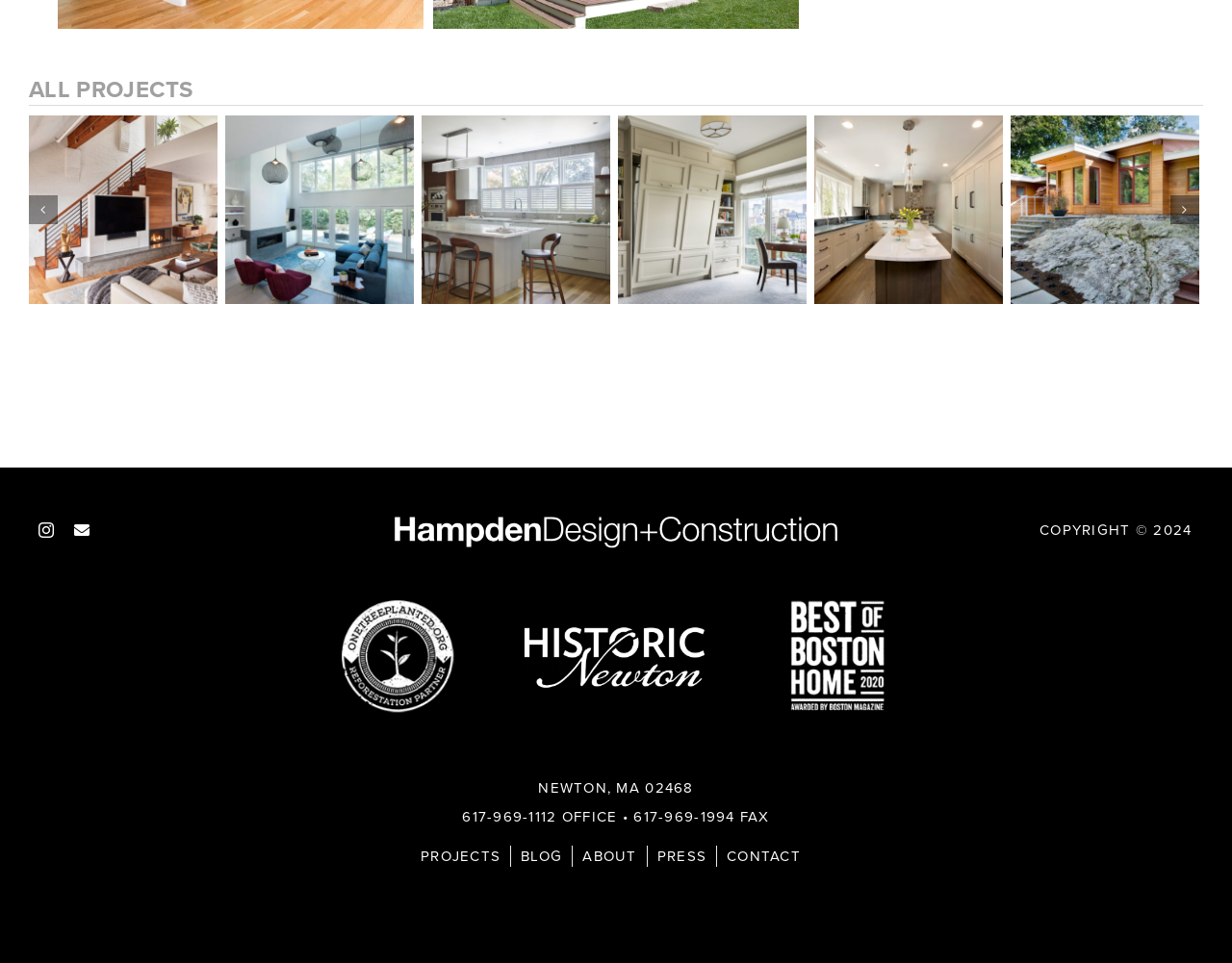Specify the bounding box coordinates of the region I need to click to perform the following instruction: "Read the recent post 'DIY looping: a fine Balance'". The coordinates must be four float numbers in the range of 0 to 1, i.e., [left, top, right, bottom].

None